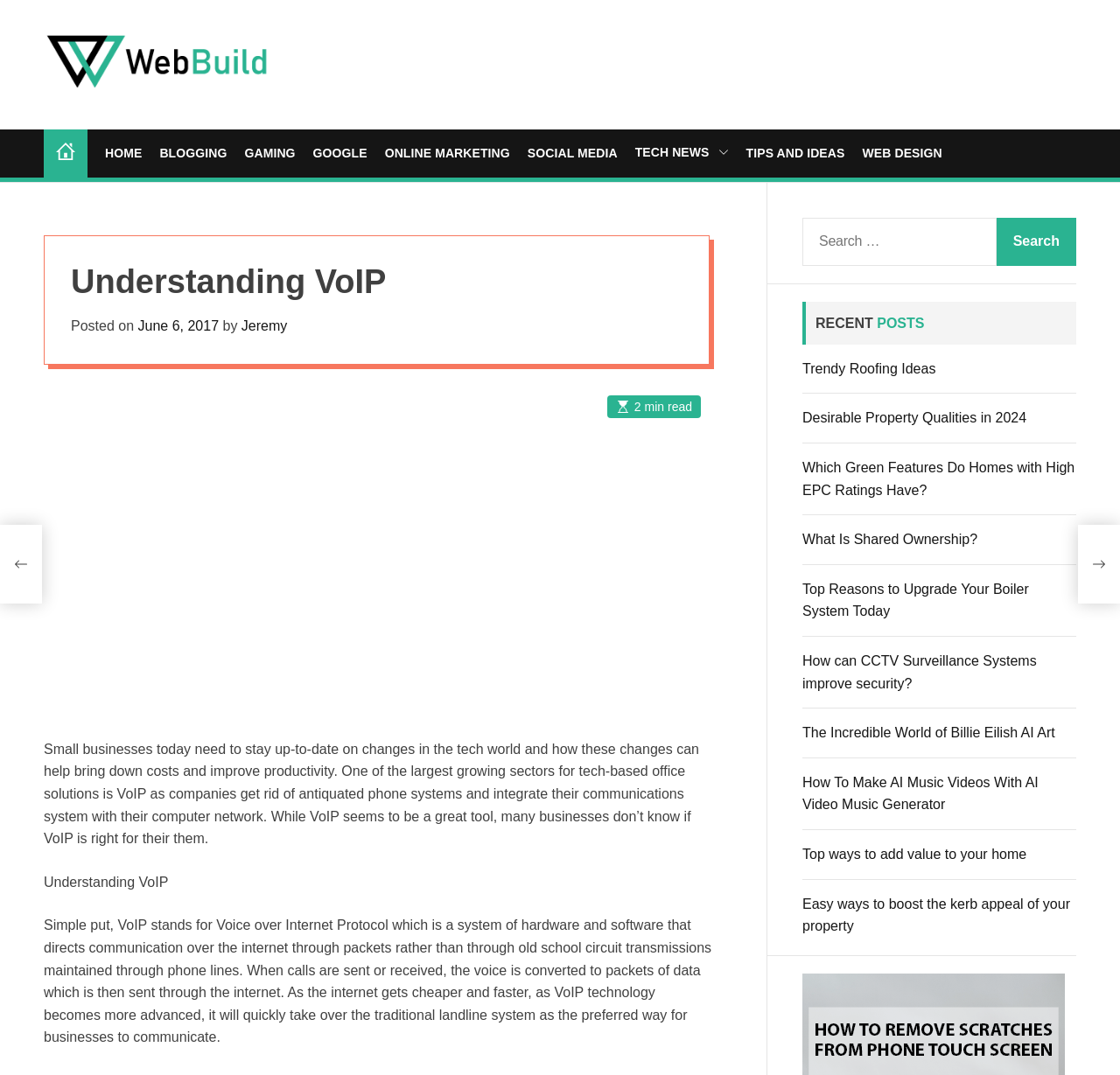Respond to the question below with a concise word or phrase:
How many minutes does it take to read the current article?

2 min